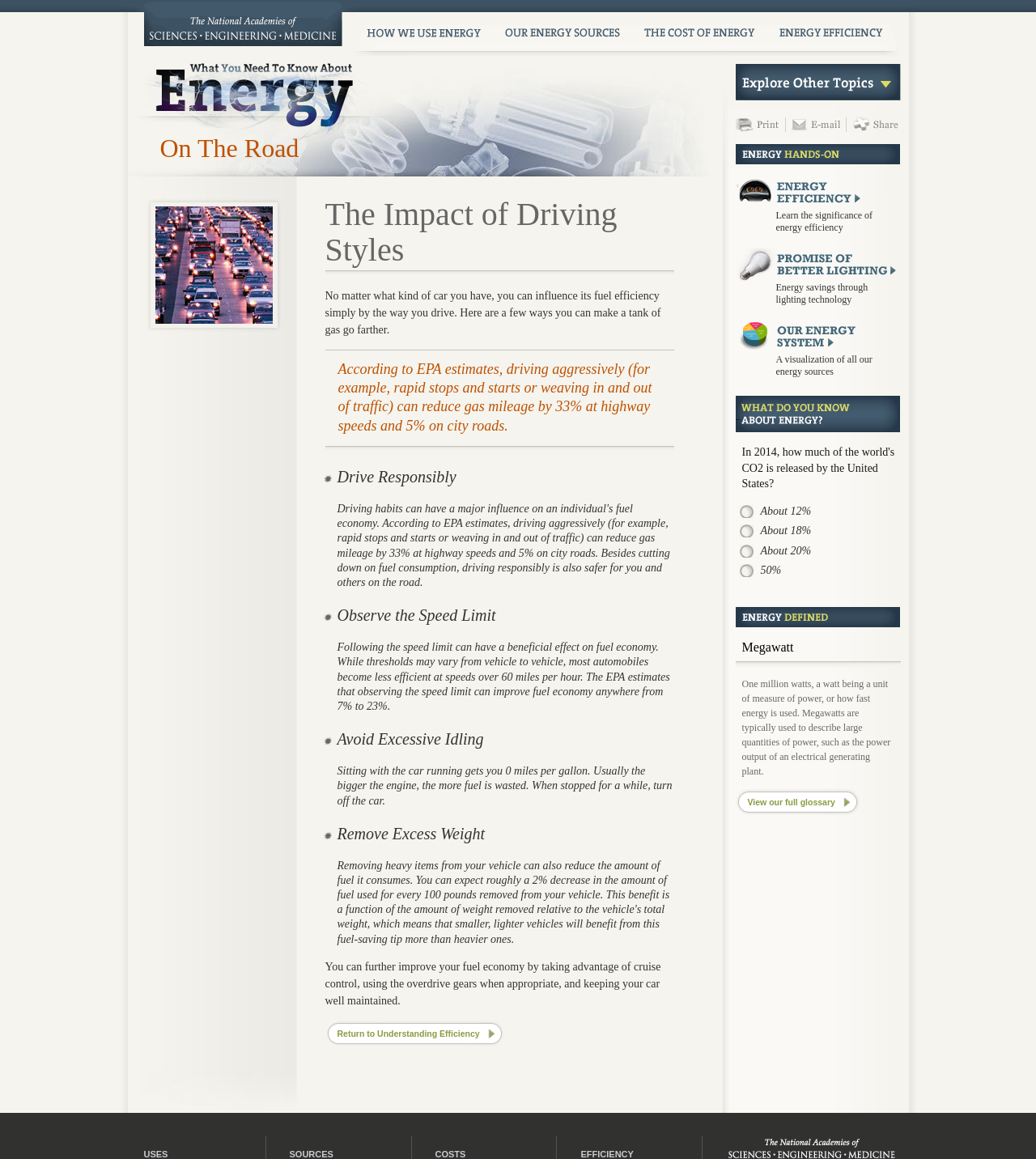Respond with a single word or phrase for the following question: 
What is the benefit of observing the speed limit on fuel economy?

Improves fuel economy by 7-23%